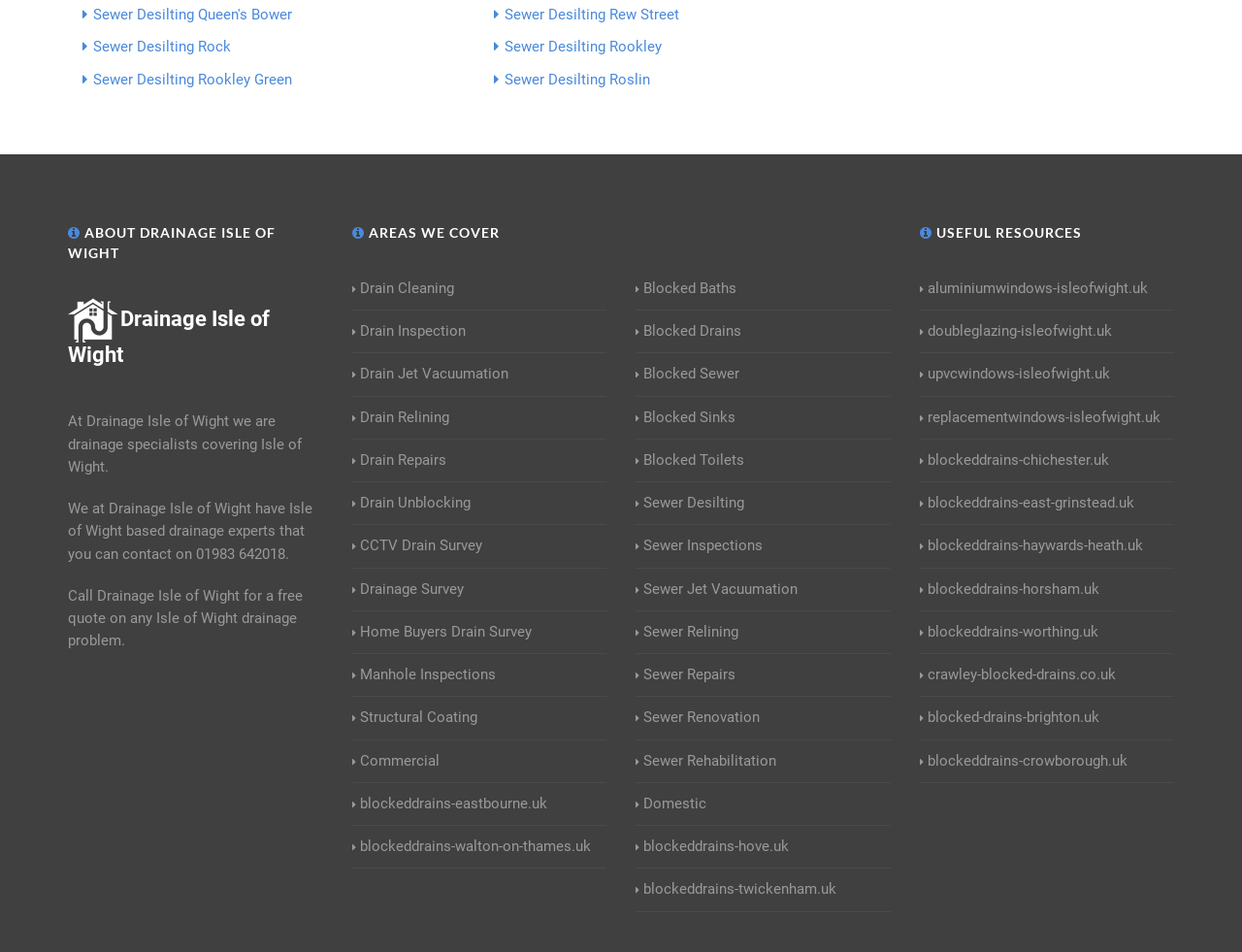Please provide a detailed answer to the question below based on the screenshot: 
What is the purpose of the webpage?

The purpose of the webpage can be inferred from the content and structure of the webpage, which suggests that the webpage is intended to provide information and services related to drainage, and to attract customers to contact the company for their drainage needs.